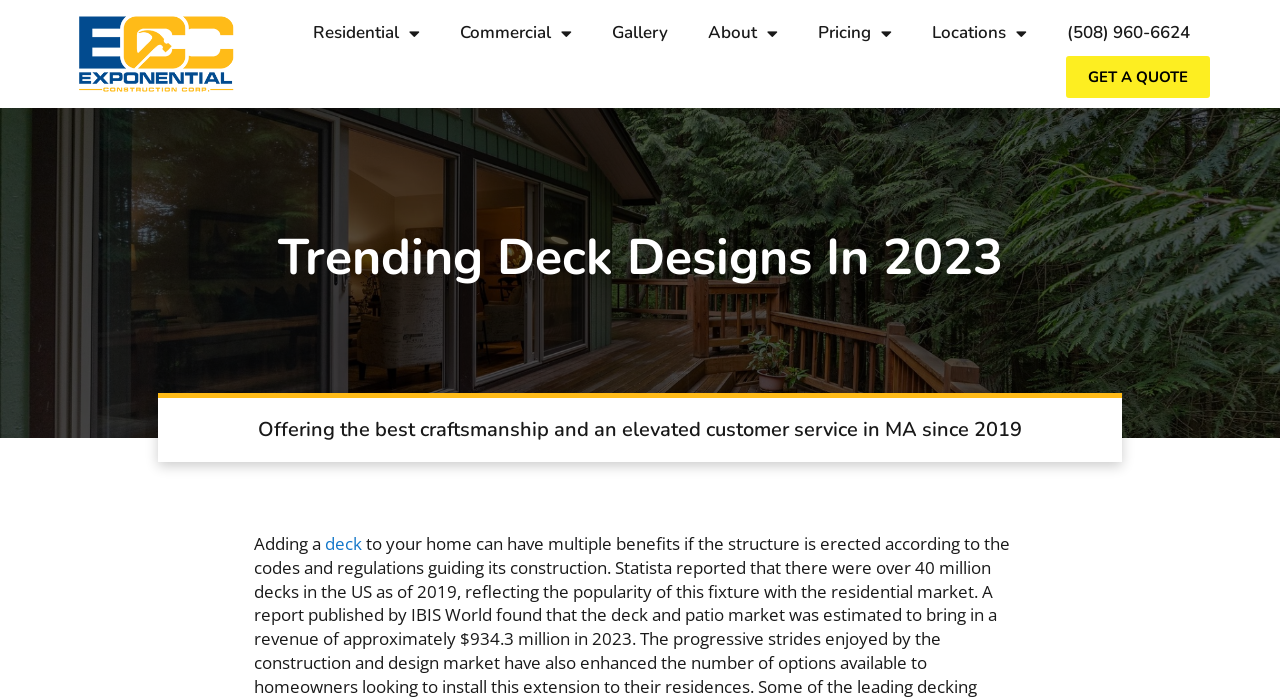What is the company's focus in MA?
Kindly answer the question with as much detail as you can.

I inferred this by reading the StaticText element 'Adding a' followed by a link element 'deck', which suggests that the company is focused on deck building in MA.